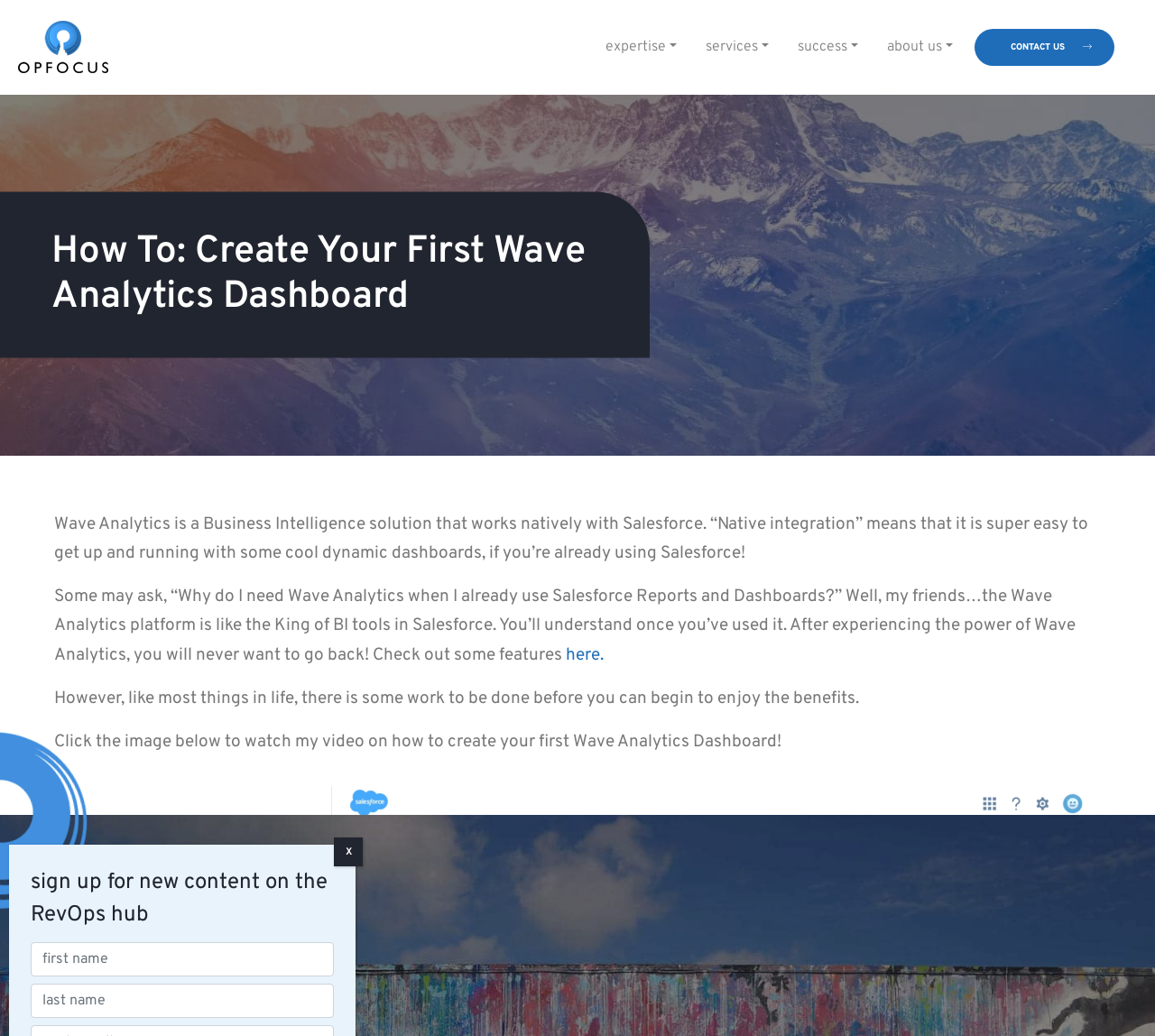Please identify the bounding box coordinates of the region to click in order to complete the task: "Enter your email in the textbox". The coordinates must be four float numbers between 0 and 1, specified as [left, top, right, bottom].

[0.027, 0.909, 0.289, 0.943]